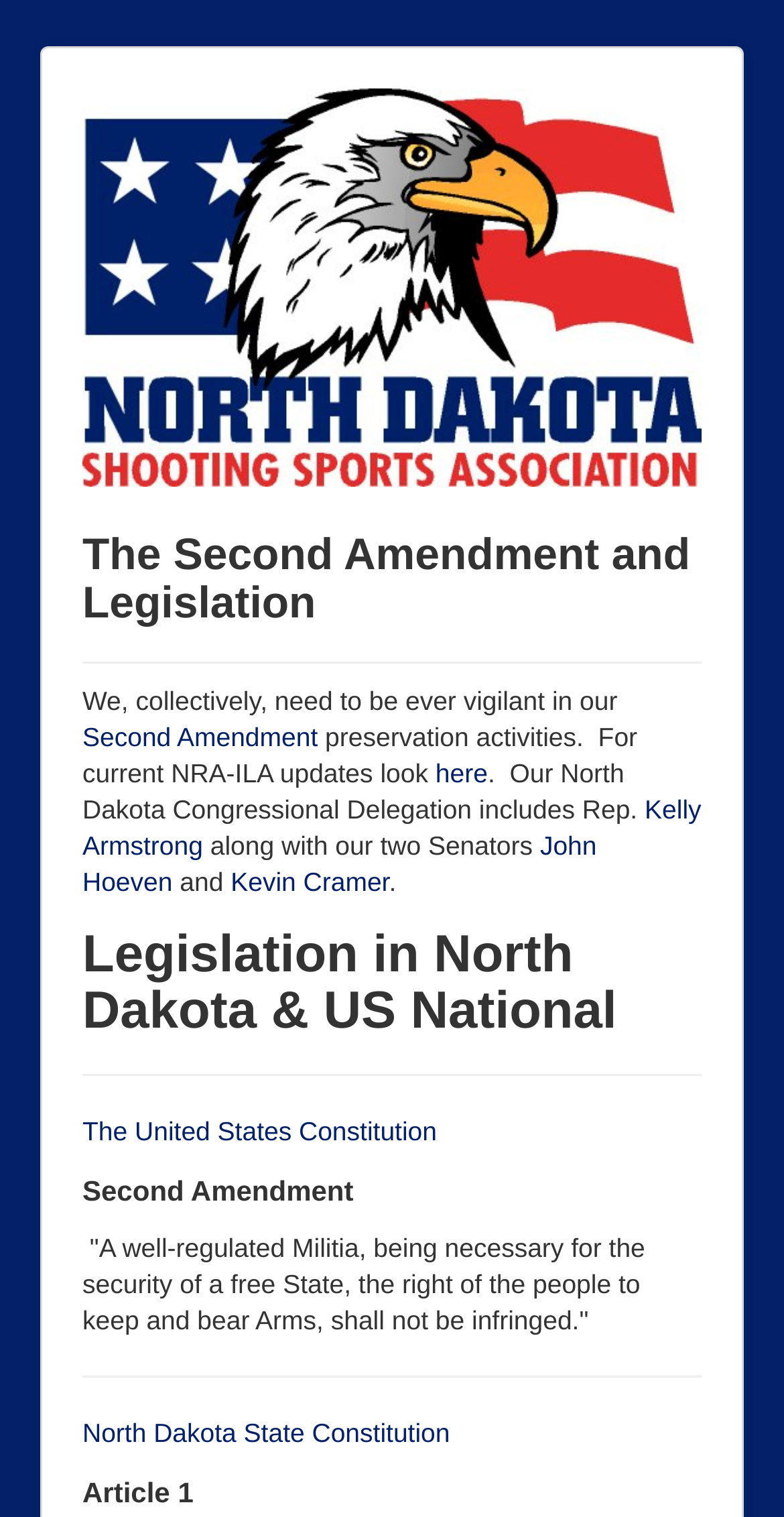Use a single word or phrase to respond to the question:
How many separators are there in the webpage?

2